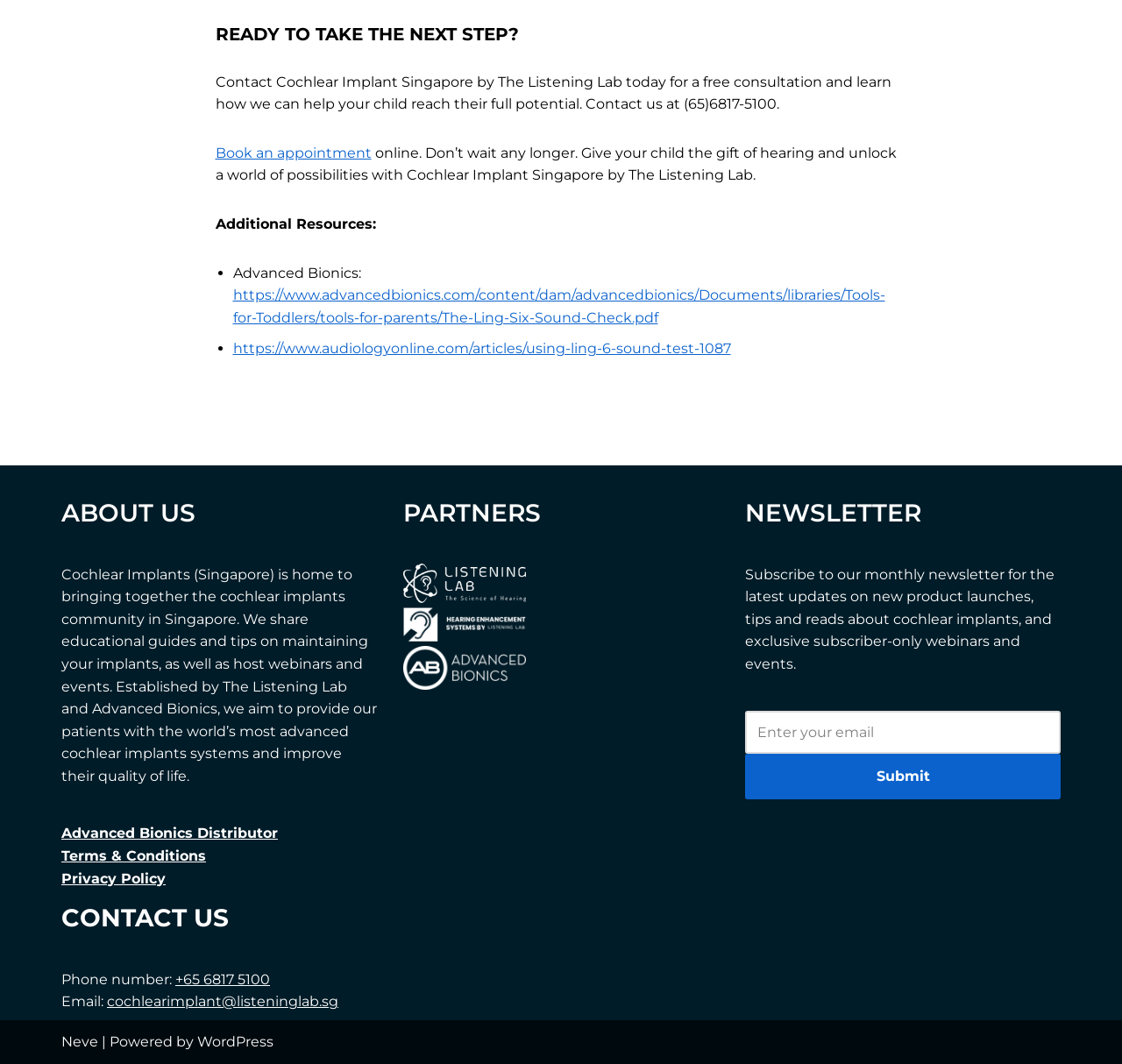For the given element description Privacy Policy, determine the bounding box coordinates of the UI element. The coordinates should follow the format (top-left x, top-left y, bottom-right x, bottom-right y) and be within the range of 0 to 1.

[0.055, 0.818, 0.148, 0.833]